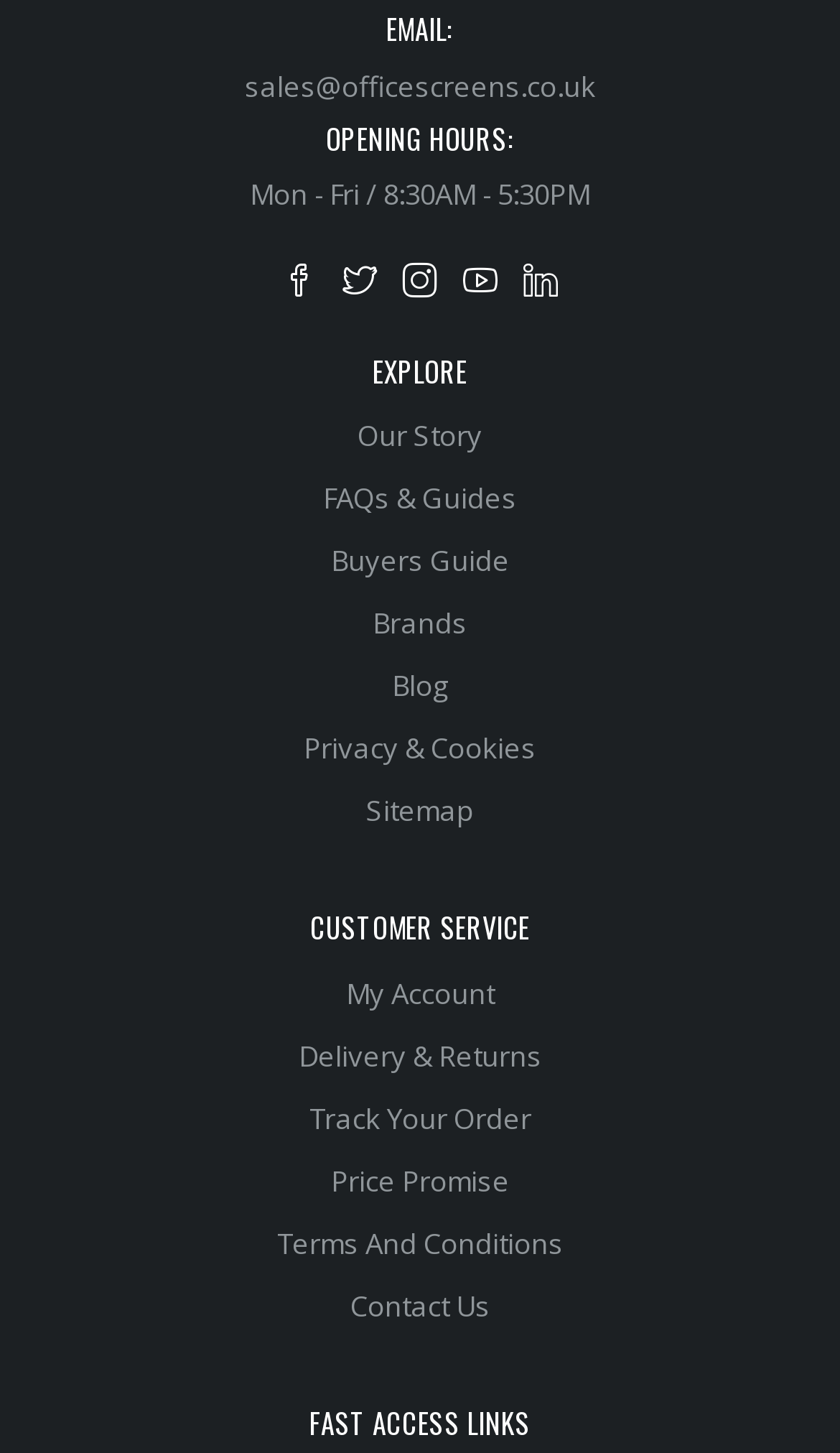Can you specify the bounding box coordinates of the area that needs to be clicked to fulfill the following instruction: "View opening hours"?

[0.297, 0.12, 0.703, 0.147]